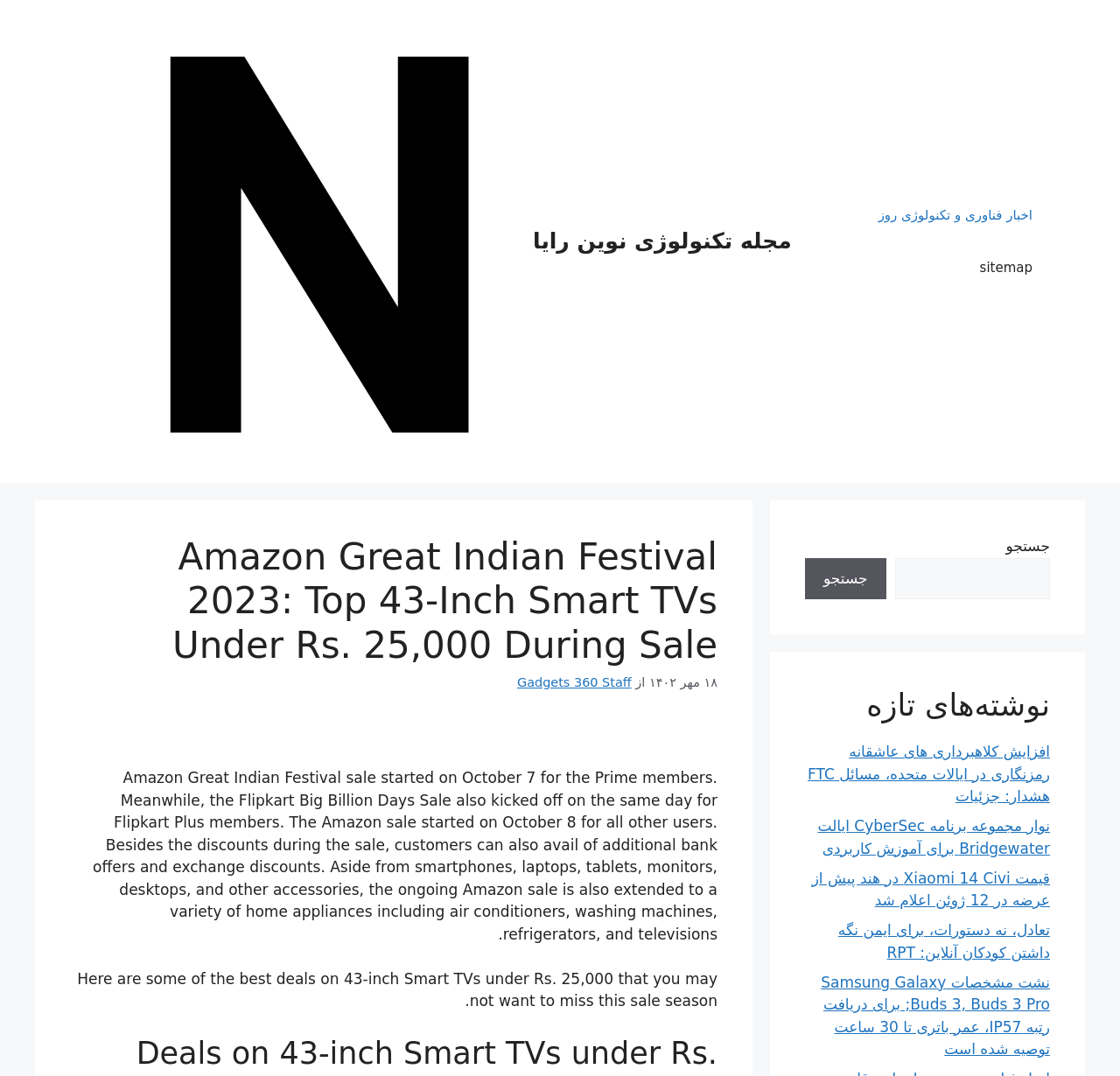Using floating point numbers between 0 and 1, provide the bounding box coordinates in the format (top-left x, top-left y, bottom-right x, bottom-right y). Locate the UI element described here: aria-label="Share on Facebook"

None